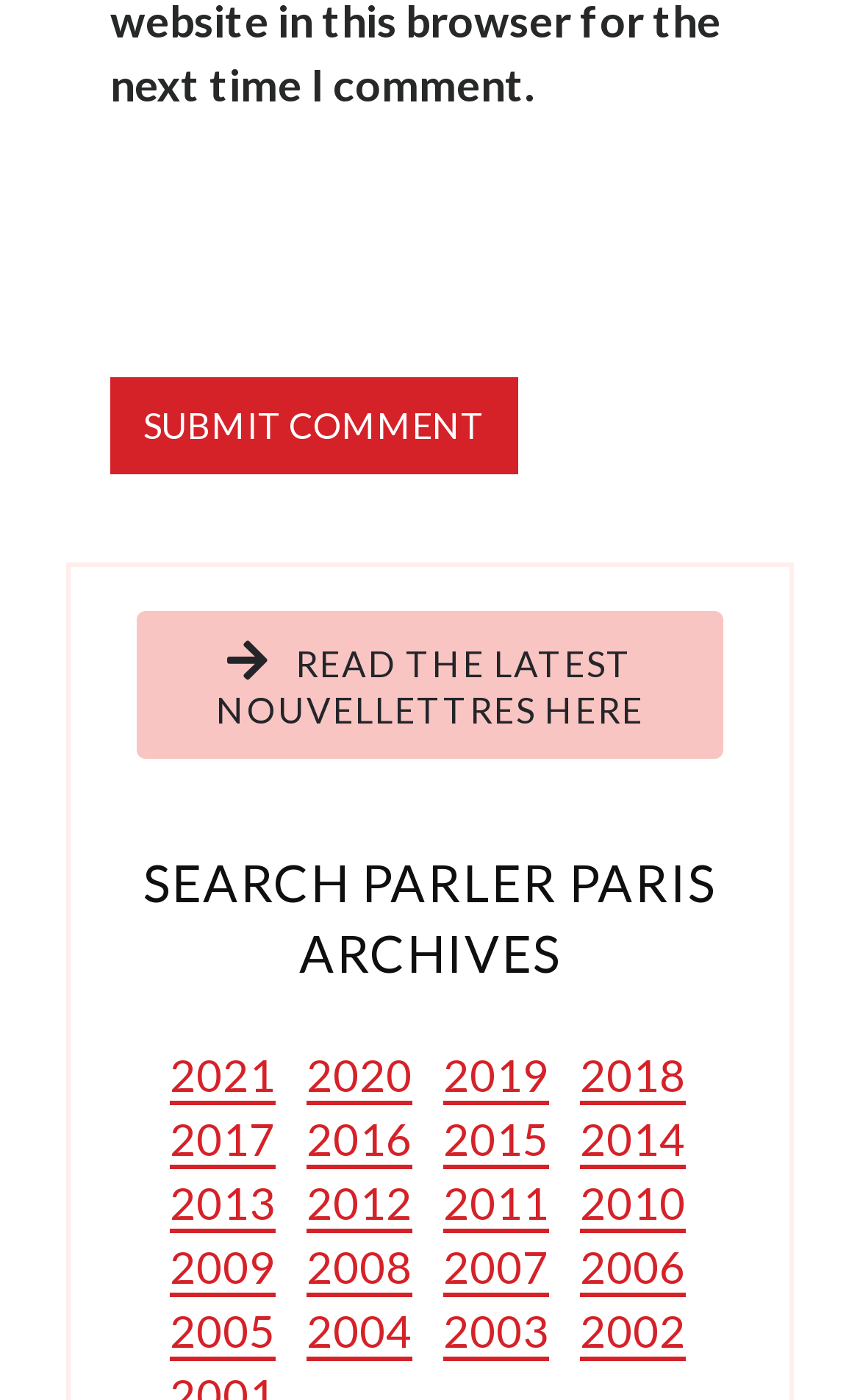Could you please study the image and provide a detailed answer to the question:
What is the 'SEARCH PARLER PARIS ARCHIVES' heading for?

The 'SEARCH PARLER PARIS ARCHIVES' heading is a navigation element that allows users to search through the archives of the publication or blog. Its presence suggests that the webpage has a large collection of content and provides users with a way to search and discover specific topics or articles.